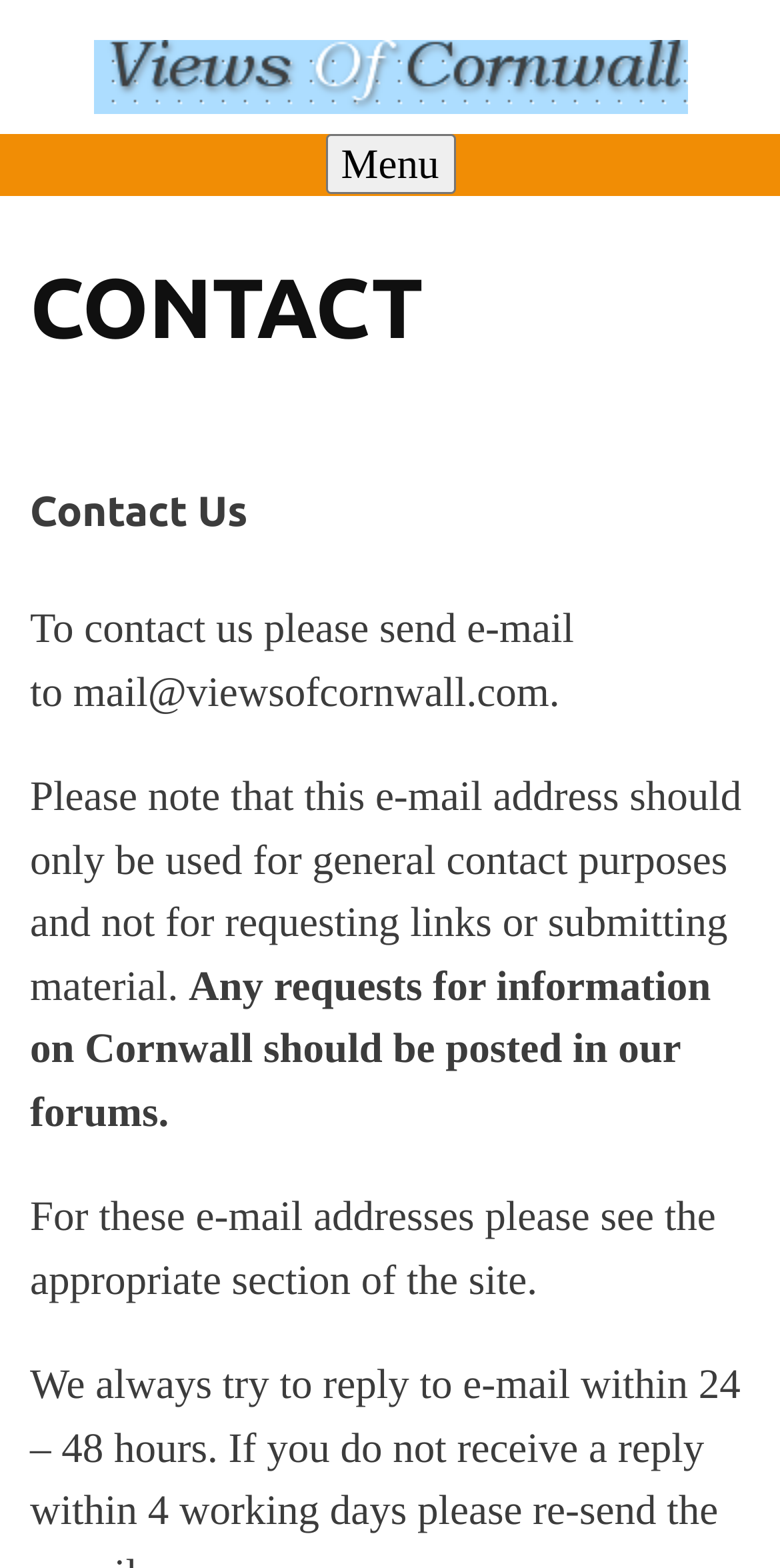Please analyze the image and give a detailed answer to the question:
What is the purpose of the email address provided?

The static text element below the email address specifies that the email address should only be used for general contact purposes and not for requesting links or submitting material.